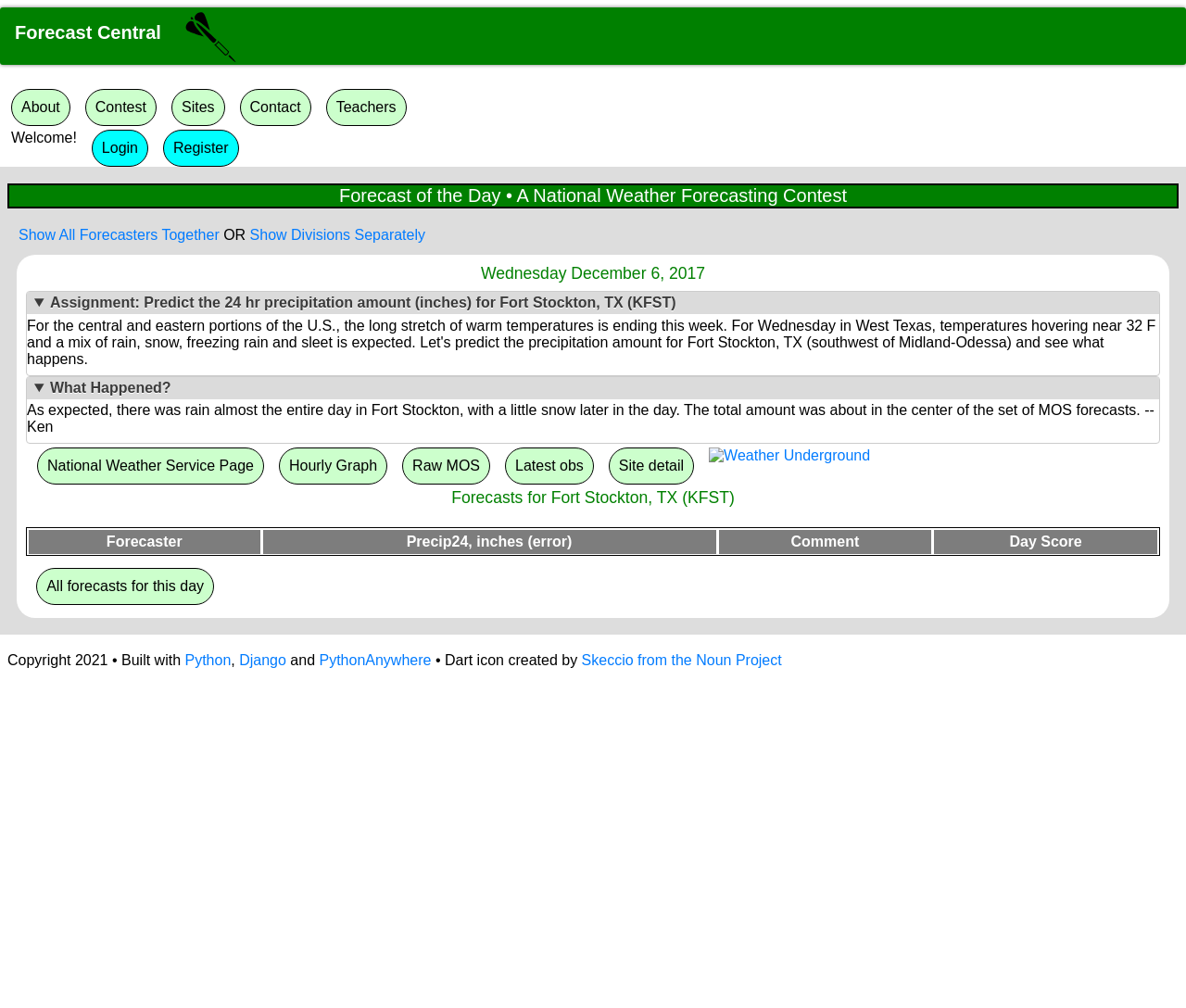What is the forecast of the day for?
Look at the image and answer the question with a single word or phrase.

Fort Stockton, TX (KFST)